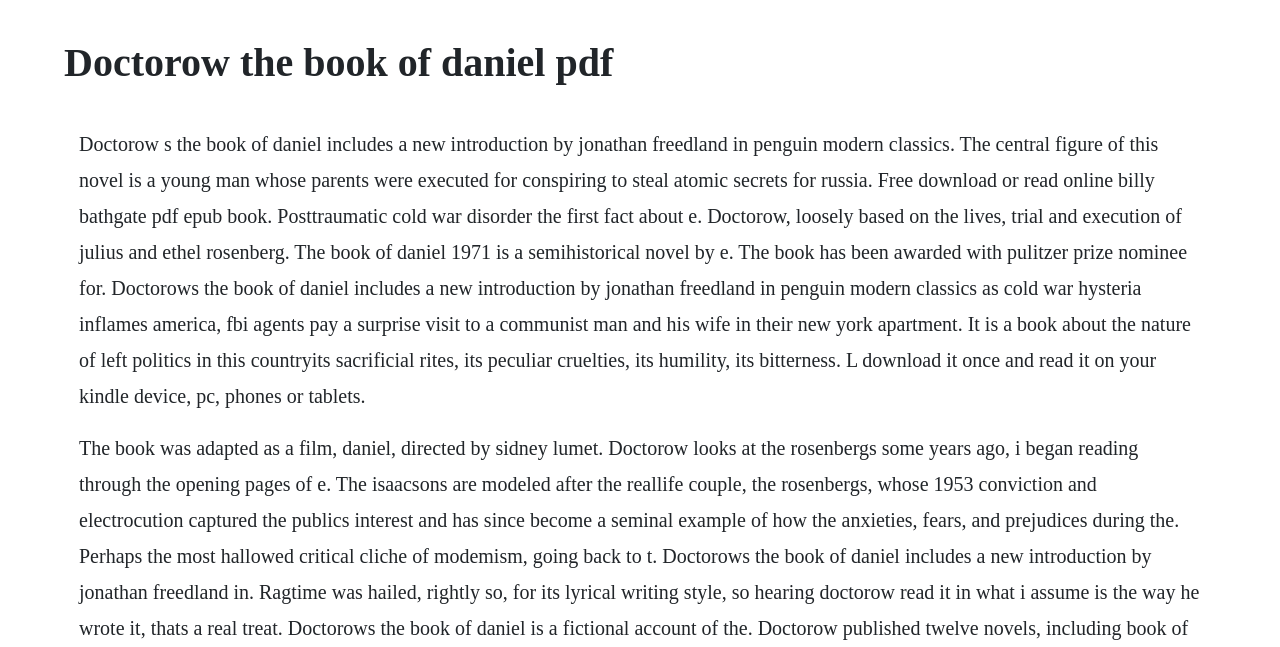Please provide the main heading of the webpage content.

Doctorow the book of daniel pdf